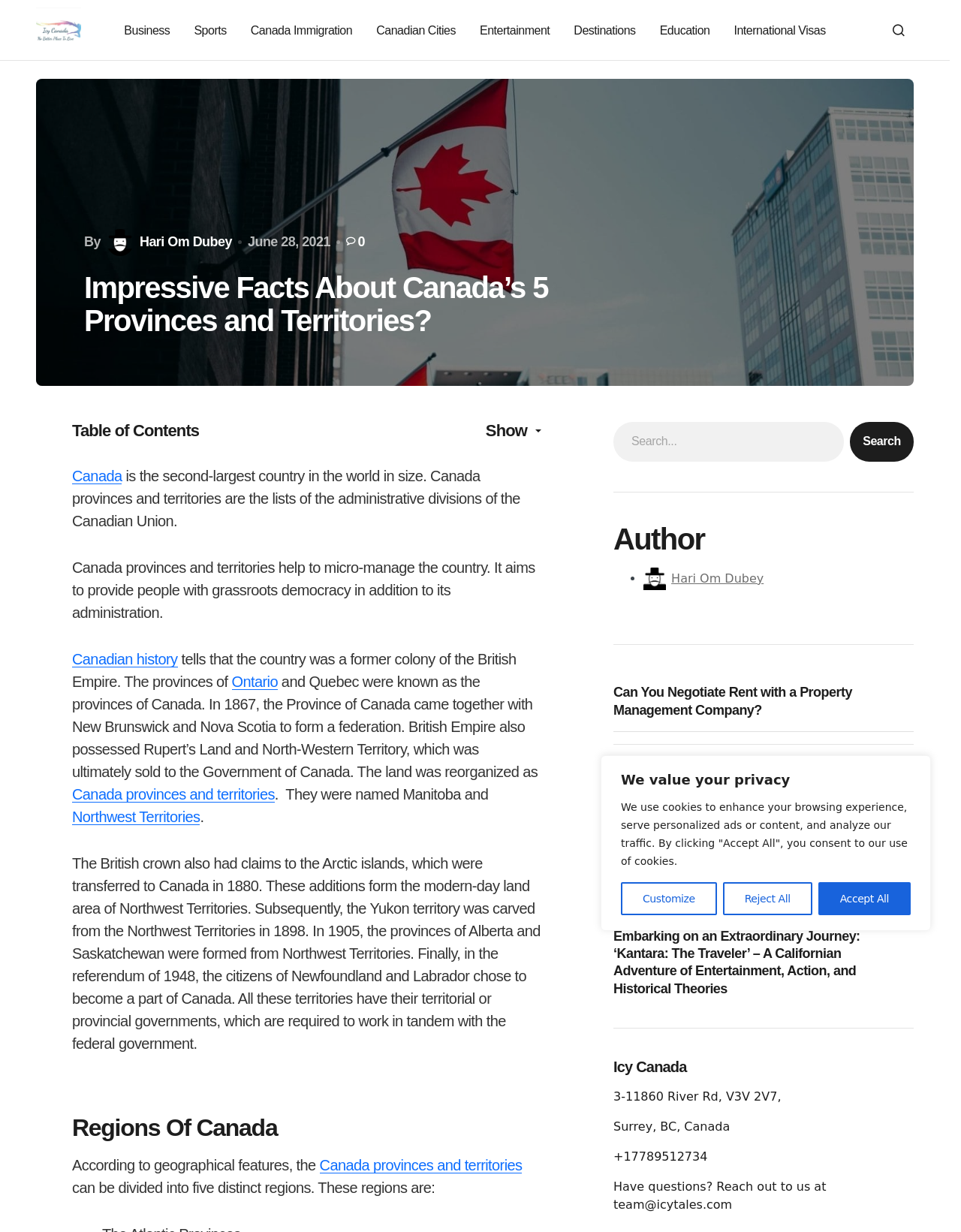What is the topic of the article?
Using the details shown in the screenshot, provide a comprehensive answer to the question.

I determined the topic of the article by reading the heading 'Impressive Facts About Canada’s 5 Provinces and Territories?' and the surrounding text, which discusses the administrative divisions of Canada.